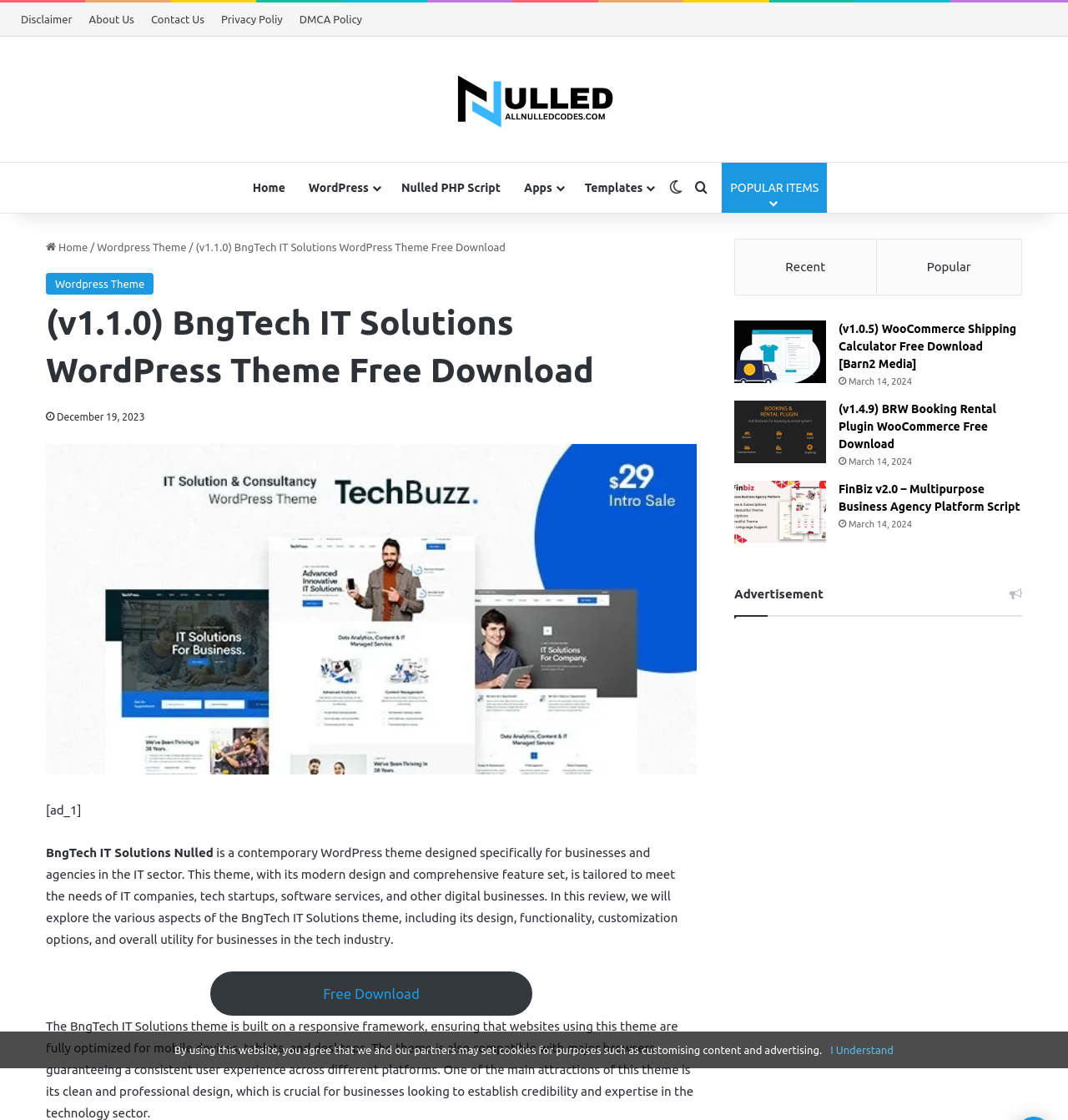What is the main attraction of the BngTech IT Solutions theme?
Provide a detailed and well-explained answer to the question.

One of the main attractions of this theme is its clean and professional design, which is crucial for businesses looking to establish credibility and expertise in the technology sector.